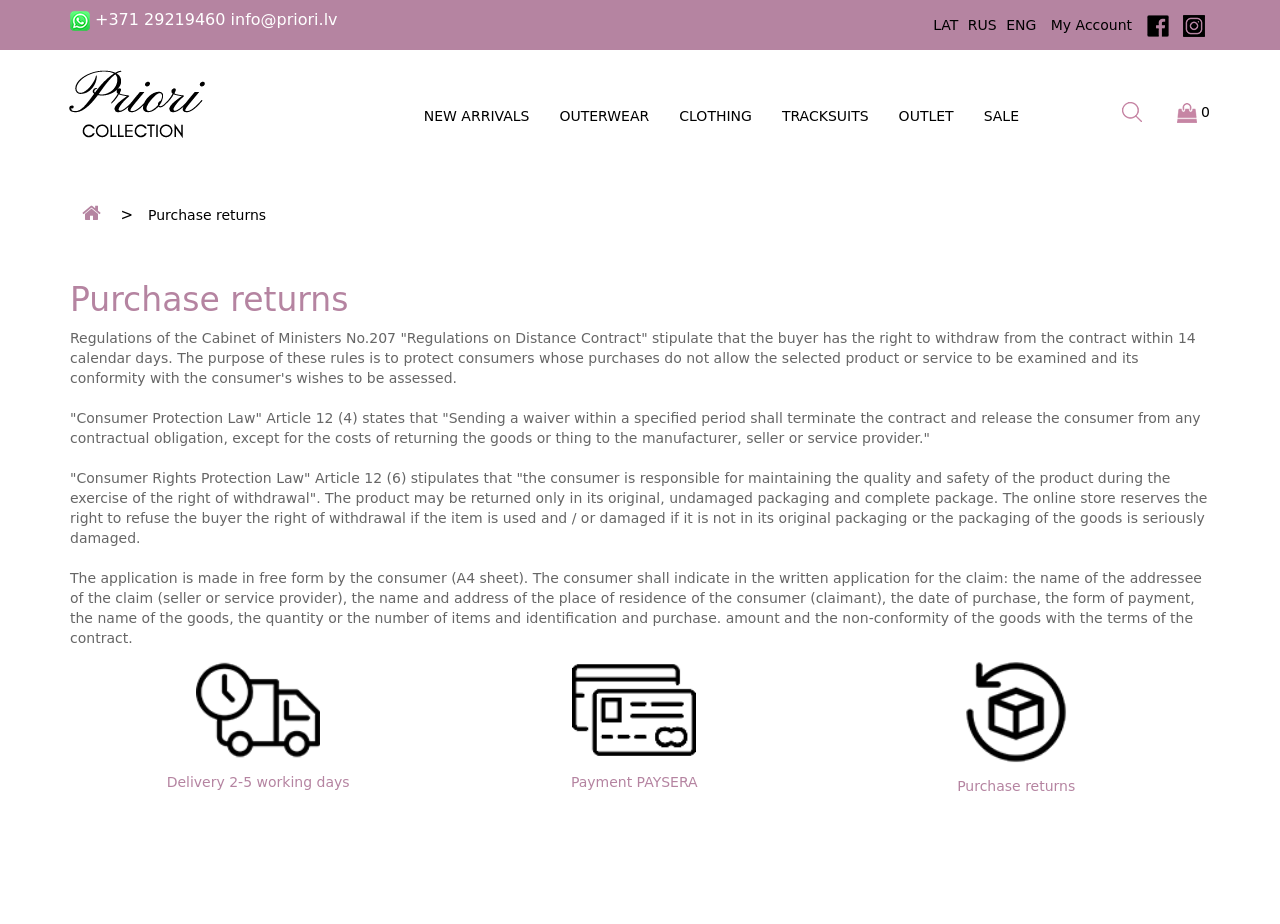Describe the webpage meticulously, covering all significant aspects.

This webpage is about purchase returns, with a focus on regulations and procedures. At the top left, there is a WhatsApp icon with a link, followed by a phone number and email address. To the right, there are three language options: LAT, RUS, and ENG. Next to these options, there are three icons with links, possibly representing user account or login options.

Below these elements, there is a table with a link to "priori.lv" and an image of the same. On the right side, there are two buttons with images, possibly for navigation or search.

The main content of the page is divided into sections, with headings and paragraphs of text. The first section is about regulations, citing the Cabinet of Ministers and Consumer Protection Law. The text explains the right of withdrawal from a contract within 14 calendar days and the responsibilities of the consumer.

The next sections provide more information on consumer rights, including the requirement to maintain the quality and safety of the product during the exercise of the right of withdrawal. The product must be returned in its original, undamaged packaging and complete package.

Further down, there is a section on making an application for a claim, which must be in free form and include specific details such as the name of the addressee, the date of purchase, and the non-conformity of the goods with the terms of the contract.

At the bottom of the page, there is a table with three columns, each containing a link and an image. The columns are labeled "Delivery 2-5 working days", "Payment PAYSERA", and "Purchase returns".